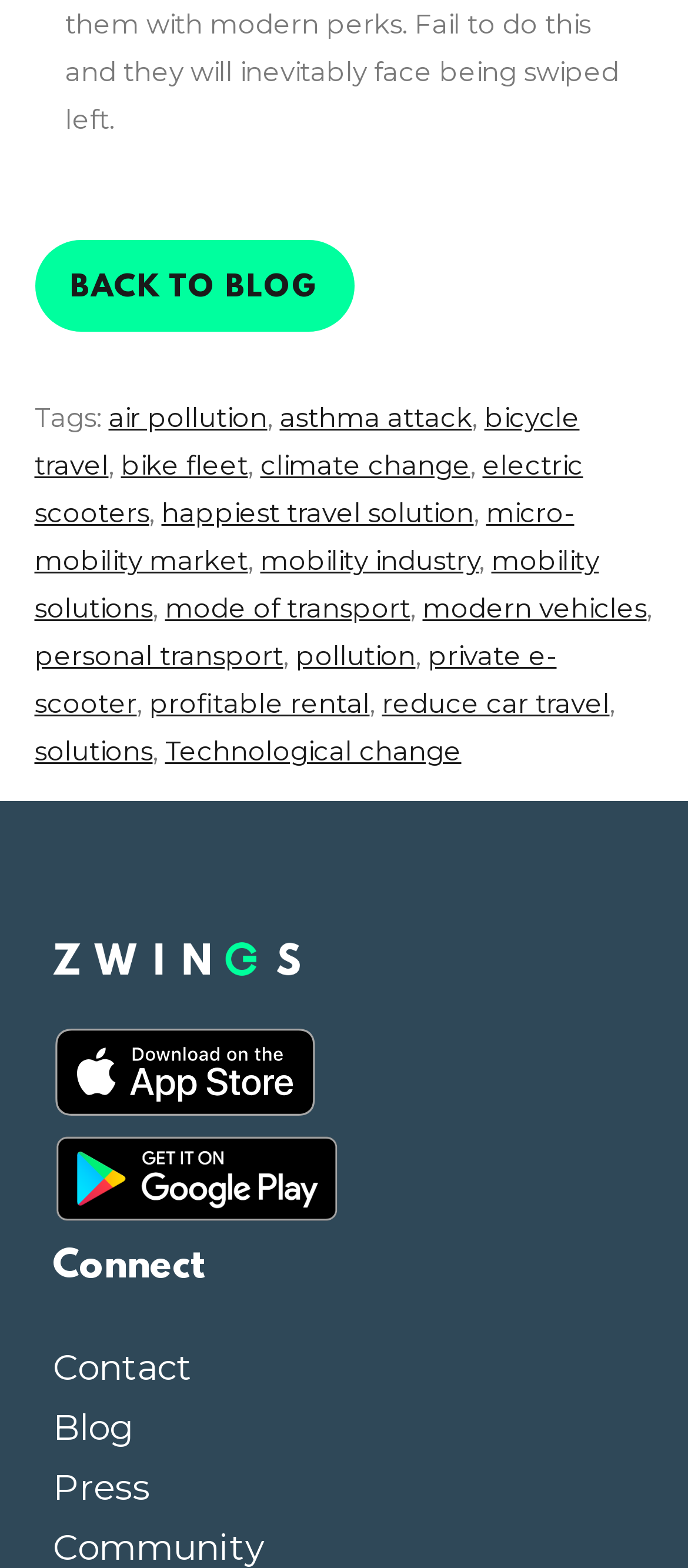Locate the bounding box coordinates of the clickable part needed for the task: "read about air pollution".

[0.158, 0.256, 0.388, 0.277]